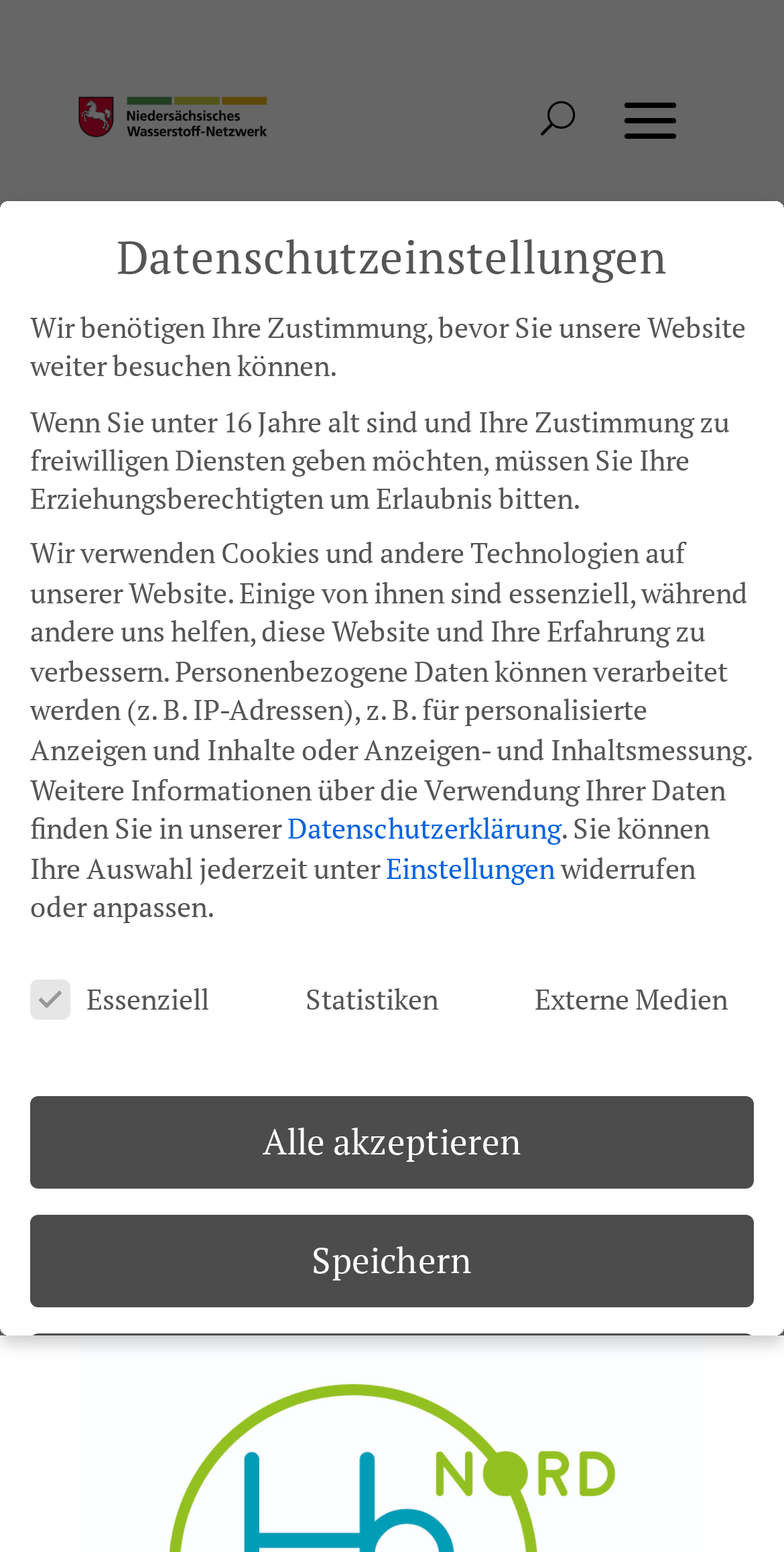Pinpoint the bounding box coordinates of the clickable area necessary to execute the following instruction: "Open the cookie settings". The coordinates should be given as four float numbers between 0 and 1, namely [left, top, right, bottom].

[0.867, 0.815, 0.949, 0.84]